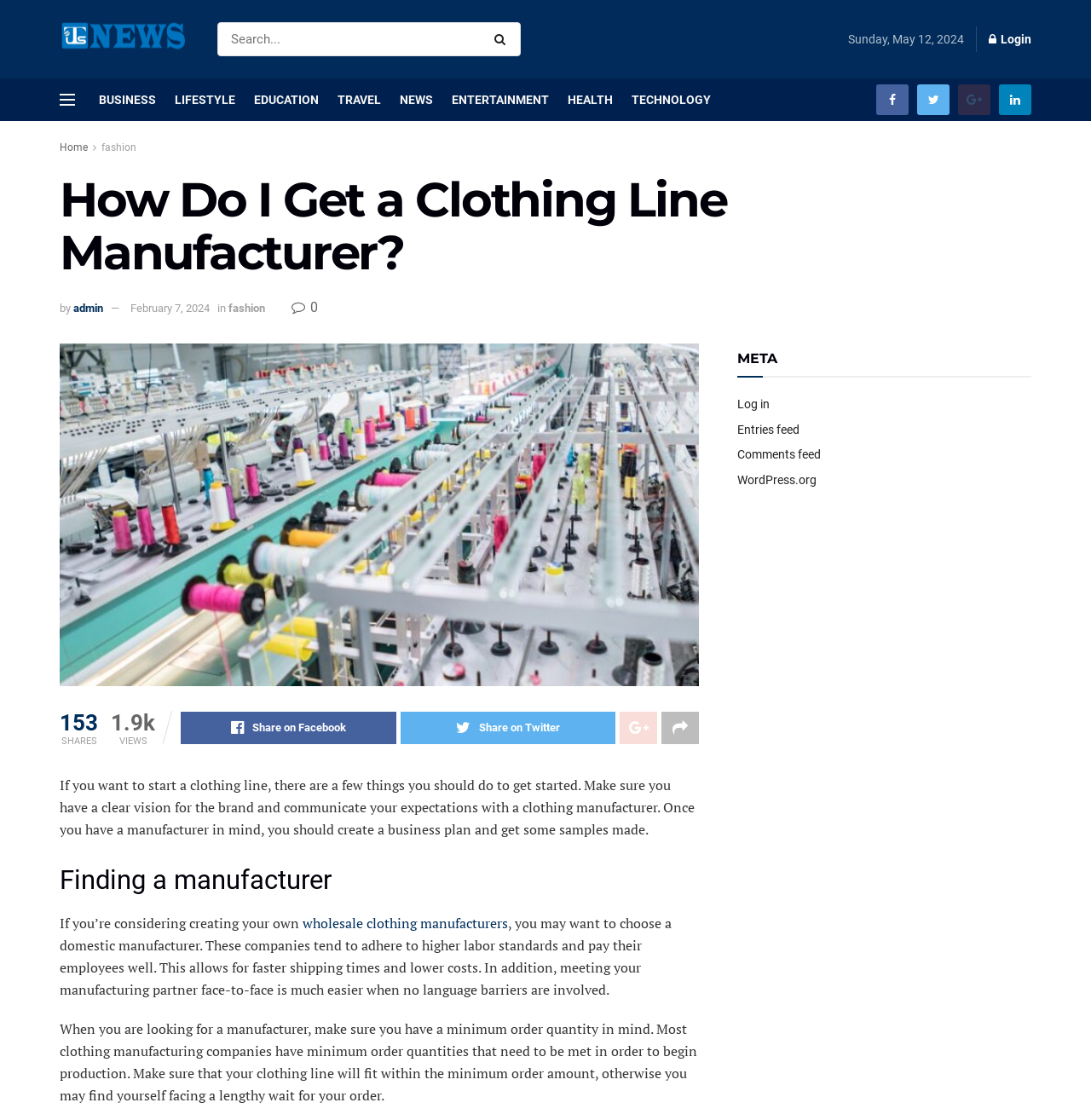Detail the webpage's structure and highlights in your description.

The webpage appears to be a blog post or article about starting a clothing line, specifically discussing how to find a clothing line manufacturer. At the top of the page, there is a header section with a logo and a search bar, accompanied by a login button and several social media links. Below the header, there is a navigation menu with links to various categories such as Business, Lifestyle, Education, and more.

The main content of the page is divided into sections, with headings and paragraphs of text. The first section has a heading "How Do I Get a Clothing Line Manufacturer?" and provides an introduction to the topic. The text explains the importance of having a clear vision for the brand and communicating with a clothing manufacturer.

The next section is titled "Finding a manufacturer" and discusses the benefits of choosing a domestic manufacturer, including faster shipping times and lower costs. The text also advises on considering minimum order quantities when looking for a manufacturer.

Throughout the page, there are several links to related topics, such as wholesale clothing manufacturers, and social media sharing buttons. At the bottom of the page, there is a section with metadata, including links to log in, entries feed, comments feed, and WordPress.org.

There are also several images on the page, including a logo at the top and an image related to clothing line manufacturing in the main content section. The overall layout of the page is clean and easy to navigate, with clear headings and concise text.